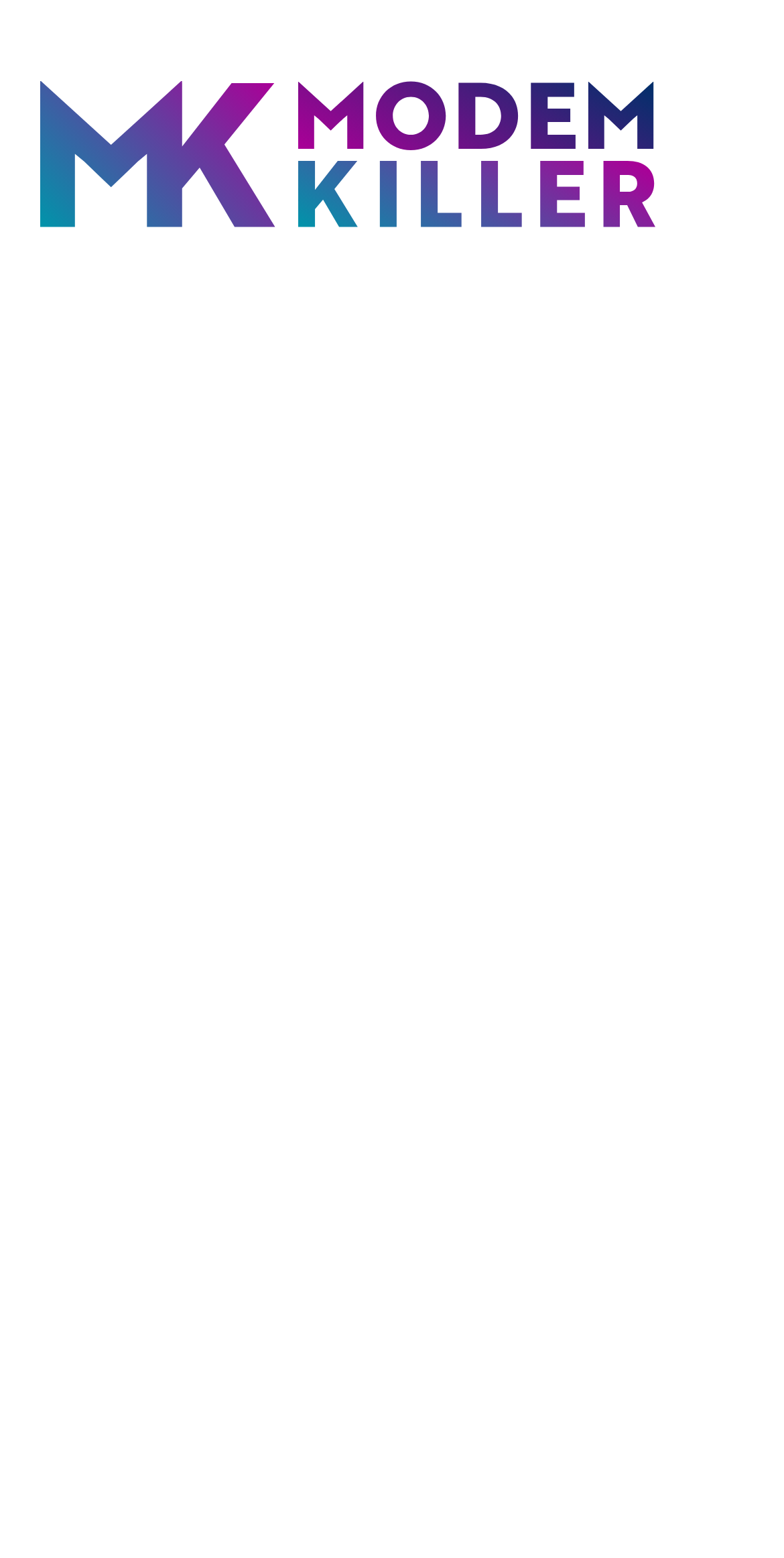Please mark the bounding box coordinates of the area that should be clicked to carry out the instruction: "view brand map".

[0.497, 0.295, 0.687, 0.32]